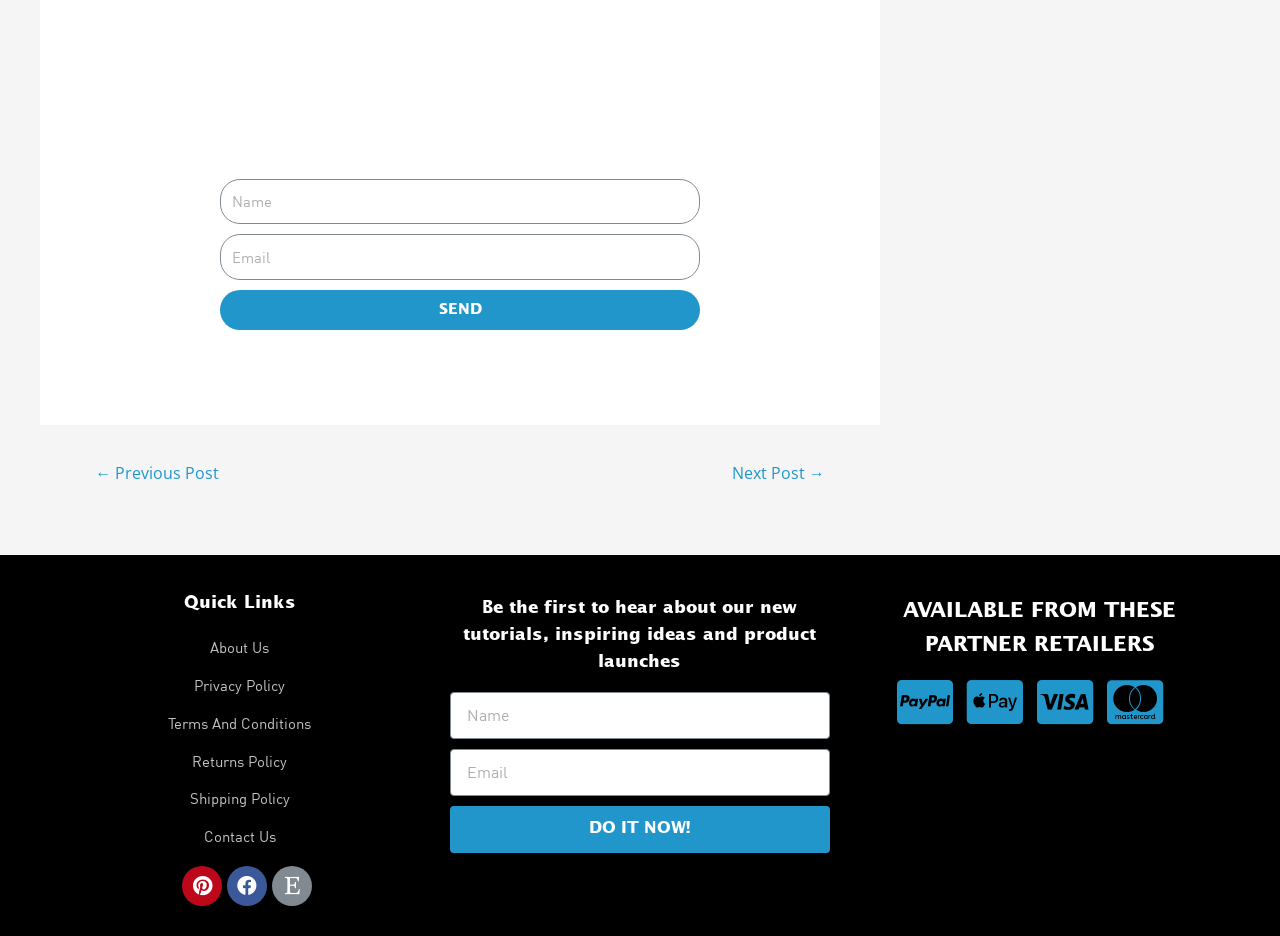Answer the question below in one word or phrase:
What is the topic of the section with the heading 'AVAILABLE FROM THESE PARTNER RETAILERS'?

Product retailers